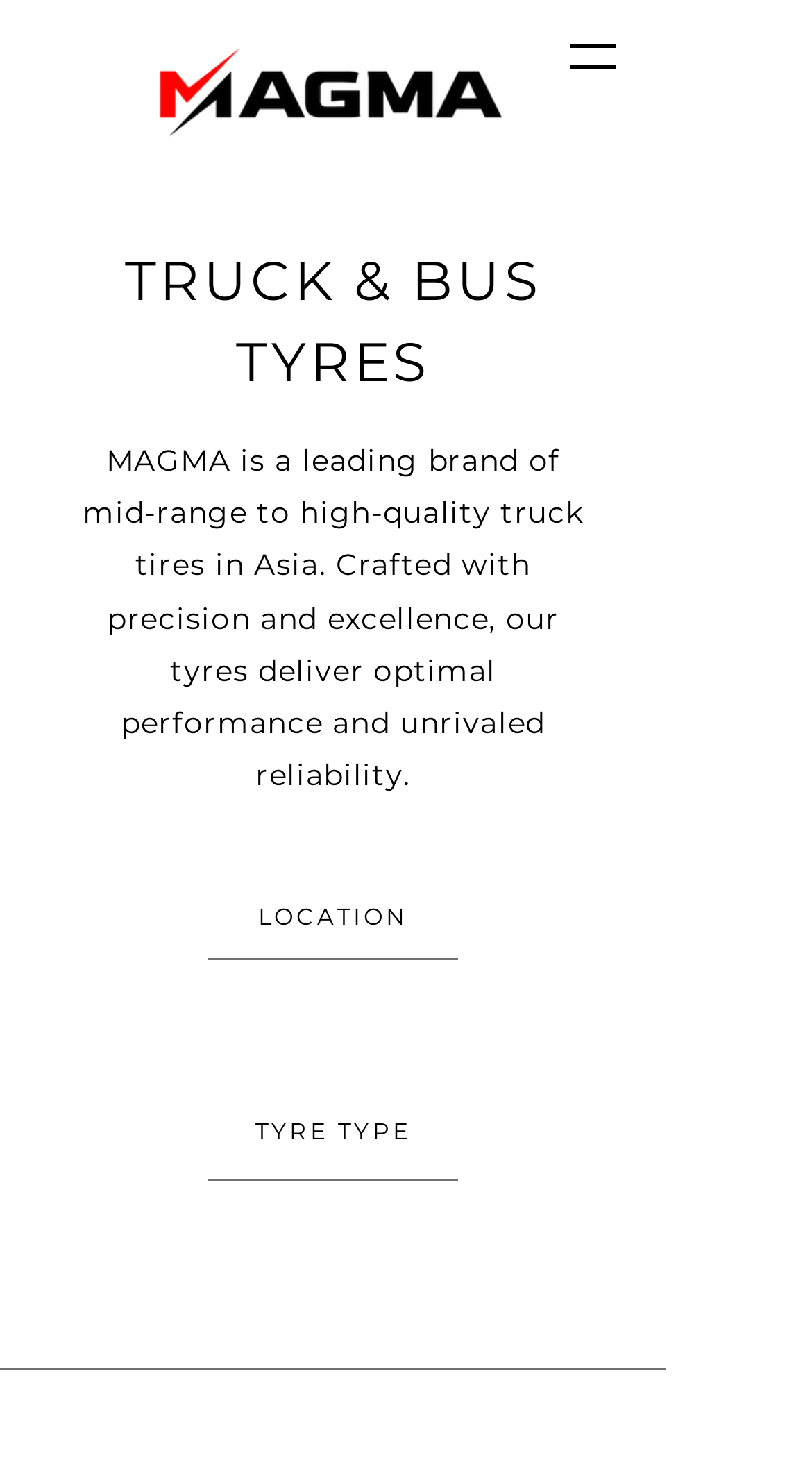Elaborate on the different components and information displayed on the webpage.

The webpage is about Magma Tyres, a leading brand of mid-range to high-quality truck tires in Asia. At the top left corner, there is a Magma logo, which is also a link. Next to the logo, on the top right corner, there is a button to open a navigation menu. 

Below the logo, there is a heading that reads "TRUCK & BUS TYRES". Underneath the heading, there is a paragraph of text that describes Magma tyres, stating that they are crafted with precision and excellence, delivering optimal performance and unrivaled reliability.

Further down the page, there are two sections, one labeled "LOCATION" and the other labeled "TYRE TYPE". The "TYRE TYPE" section has a subheading that reads "Mid-range to High-quality".